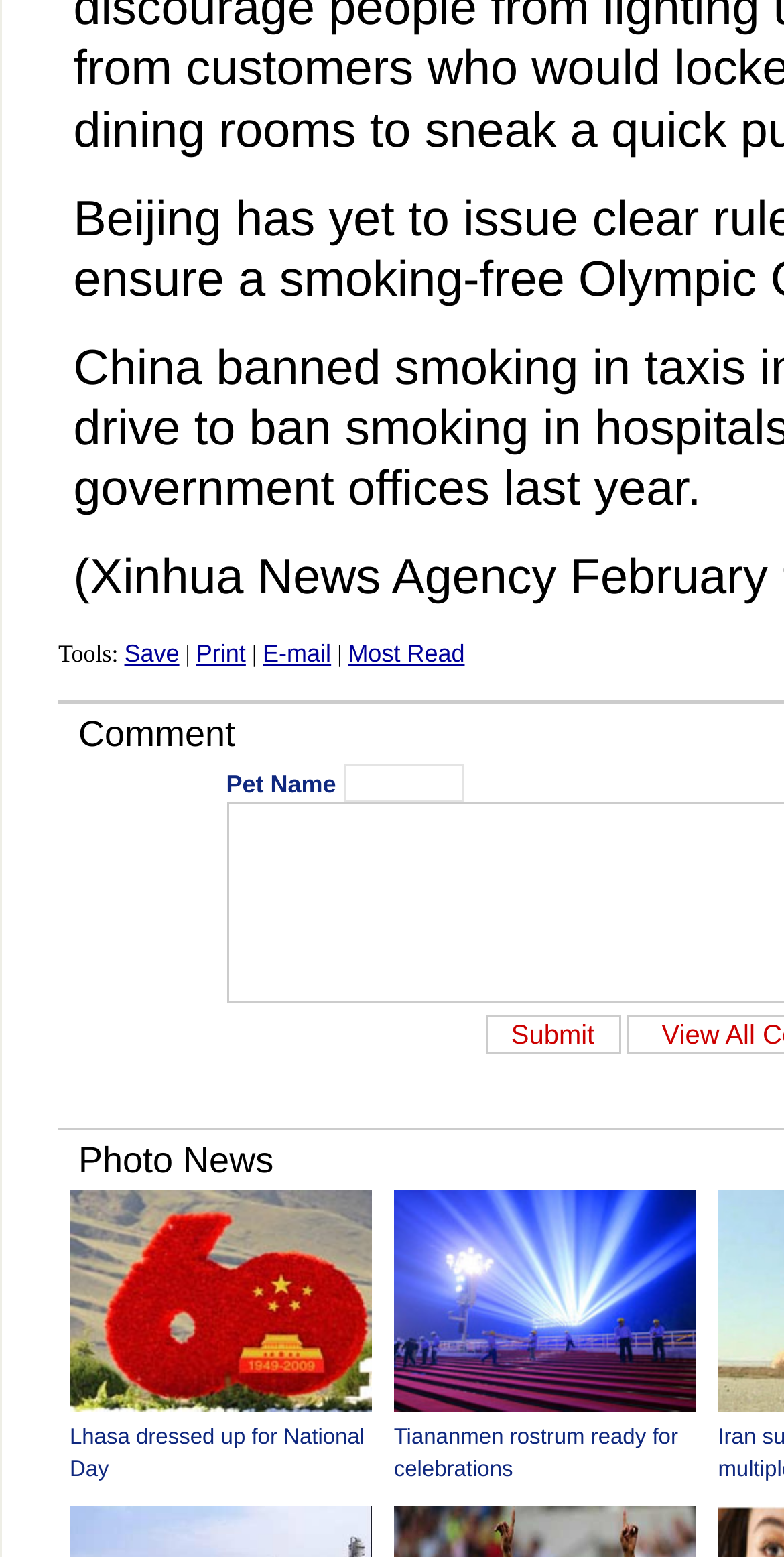For the following element description, predict the bounding box coordinates in the format (top-left x, top-left y, bottom-right x, bottom-right y). All values should be floating point numbers between 0 and 1. Description: parent_node: Pet Name name="author"

[0.437, 0.491, 0.591, 0.515]